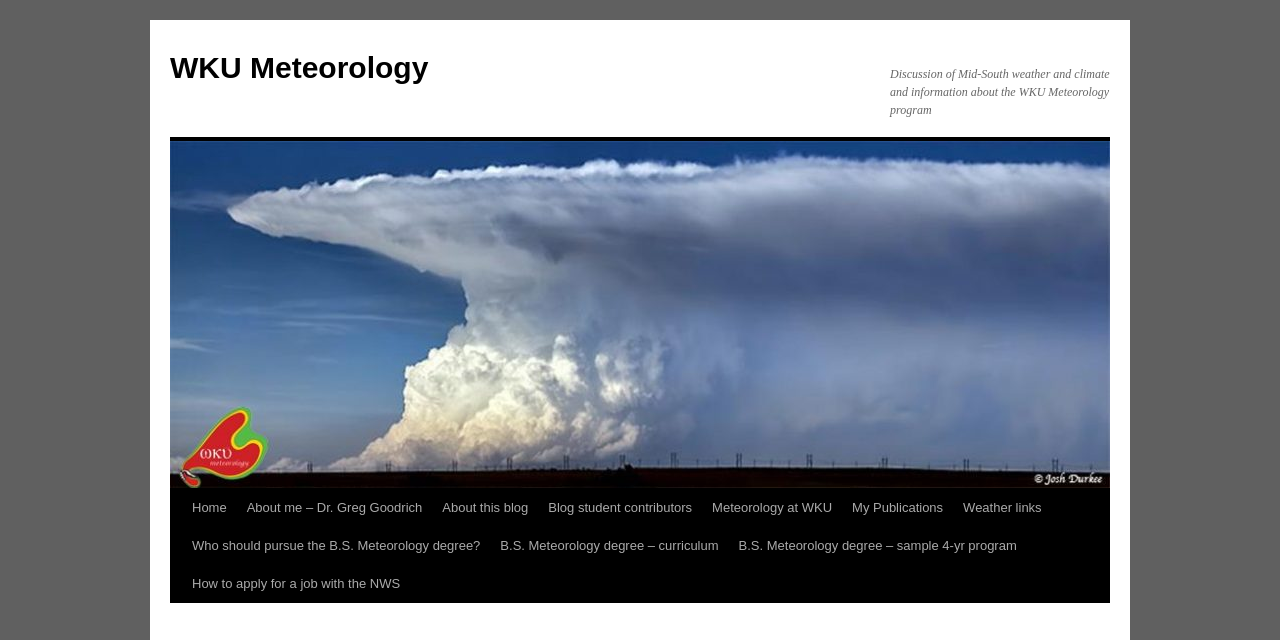Locate the bounding box of the UI element described in the following text: "B.S. Meteorology degree – curriculum".

[0.383, 0.823, 0.569, 0.883]